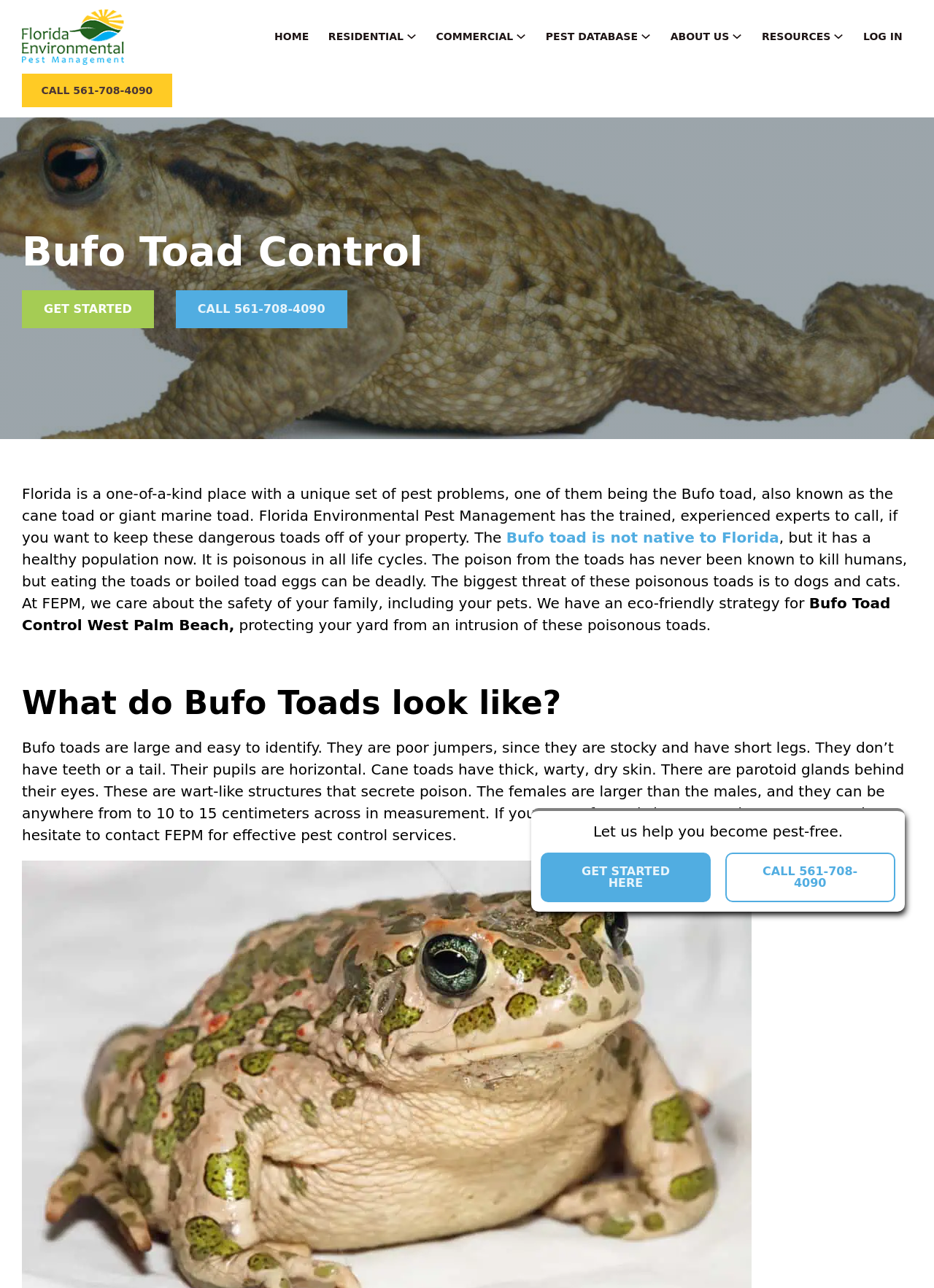Create a detailed description of the webpage's content and layout.

The webpage is about Bufo Toad Control West Palm Beach, provided by Florida Environmental Pest Management. At the top left corner, there is a logo of Florida Environmental Pest Control, accompanied by a navigation menu with links to HOME, RESIDENTIAL, COMMERCIAL, PEST DATABASE, ABOUT US, and RESOURCES. Each of these links has a corresponding sub-menu button with an arrow icon.

Below the navigation menu, there is a prominent call-to-action section with a heading "Bufo Toad Control" and a phone number "561-708-4090" to encourage visitors to take action. There is also a large image of a Bufo toad at the top of the page, spanning the full width.

The main content of the page is divided into sections. The first section introduces the problem of Bufo toads in Florida, describing their unique characteristics and the dangers they pose to pets. The text is accompanied by a link to learn more about the Bufo toad not being native to Florida.

The next section is headed "What do Bufo Toads look like?" and provides a detailed description of the toad's physical characteristics, including their size, skin, and parotoid glands. This section is followed by a call-to-action, encouraging visitors to contact Florida Environmental Pest Management for effective pest control services.

At the bottom of the page, there is a final call-to-action section with a heading "Let us help you become pest-free" and a button to "GET STARTED HERE". There is also a phone number "561-708-4090" to contact the company directly.